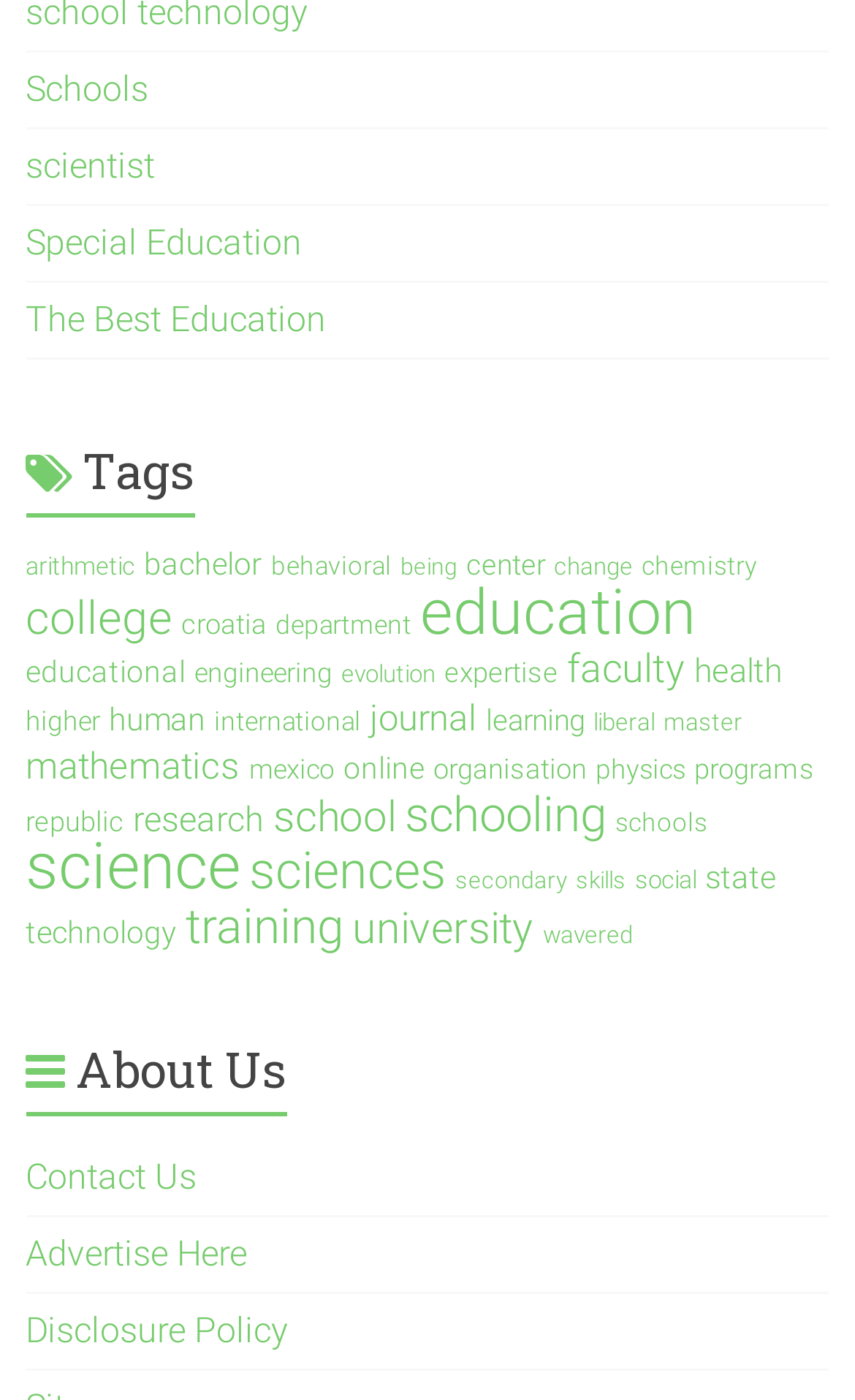What is the purpose of the section with the heading 'About Us'?
Provide a well-explained and detailed answer to the question.

The section with the heading 'About Us' contains links to 'Contact Us', 'Advertise Here', and 'Disclosure Policy', which suggests that this section is about the website itself, providing information about the website and its policies.